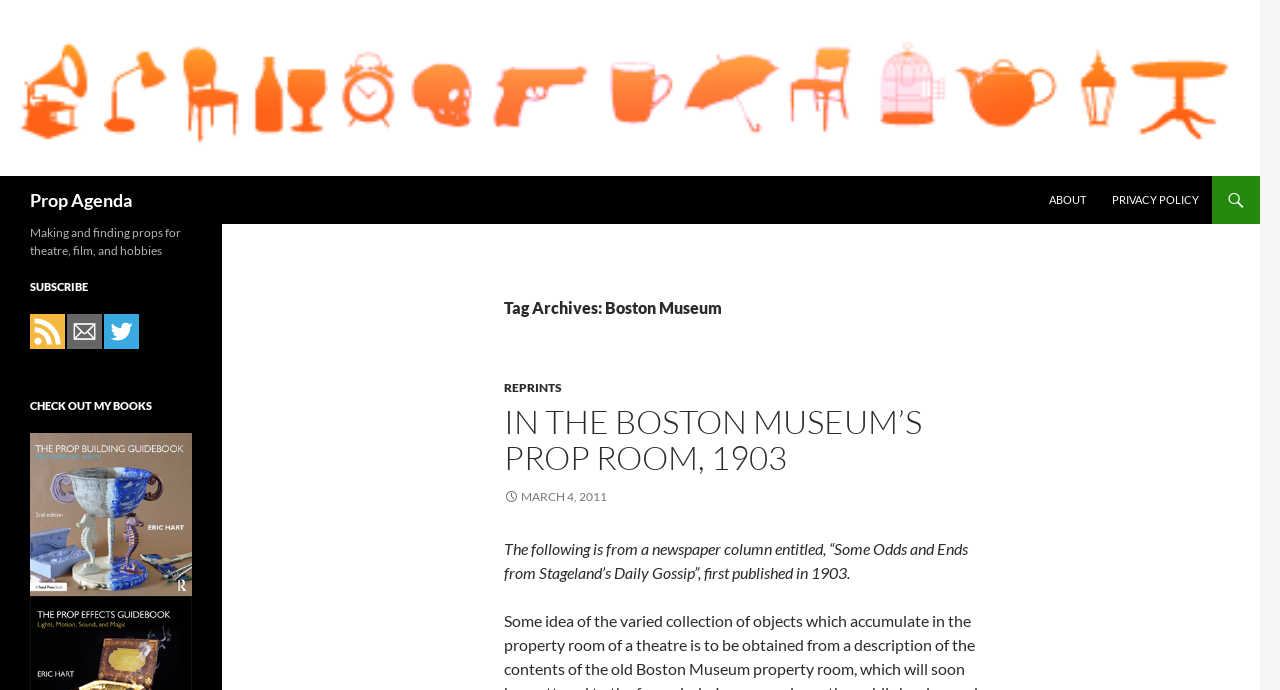Write an exhaustive caption that covers the webpage's main aspects.

The webpage is about the Boston Museum and Prop Agenda. At the top, there is a prominent image with the title "Prop Agenda" and a link with the same text. Below the image, there is a heading with the same title. 

To the right of the image, there are several links, including "Search", "SKIP TO CONTENT", "ABOUT", and "PRIVACY POLICY". 

Below the top section, there is a header with the title "Tag Archives: Boston Museum". Under this header, there is a section with a heading "IN THE BOSTON MUSEUM’S PROP ROOM, 1903" and a link with the same text. Below this heading, there is a paragraph of text describing a newspaper column from 1903. 

To the left of this section, there is a column with several headings and links. The headings include "Making and finding props for theatre, film, and hobbies", "SUBSCRIBE", and "CHECK OUT MY BOOKS". The links include "Subscribe to the RSS feed" and links to two books, "The Prop Building Guidebook" and "The Prop Effects Guidebook", each with an accompanying image.